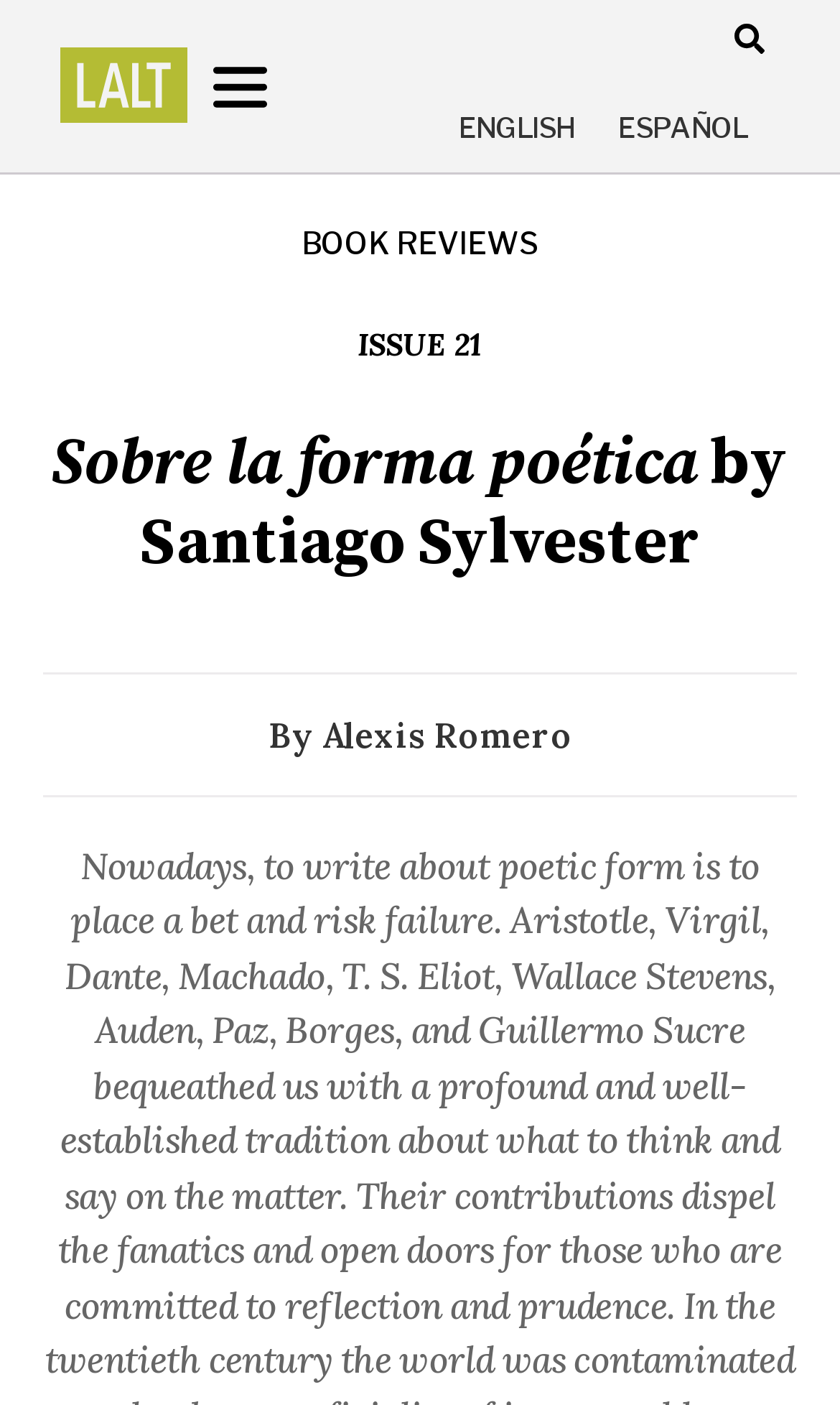Please reply to the following question with a single word or a short phrase:
Who is the author of the book review?

Alexis Romero